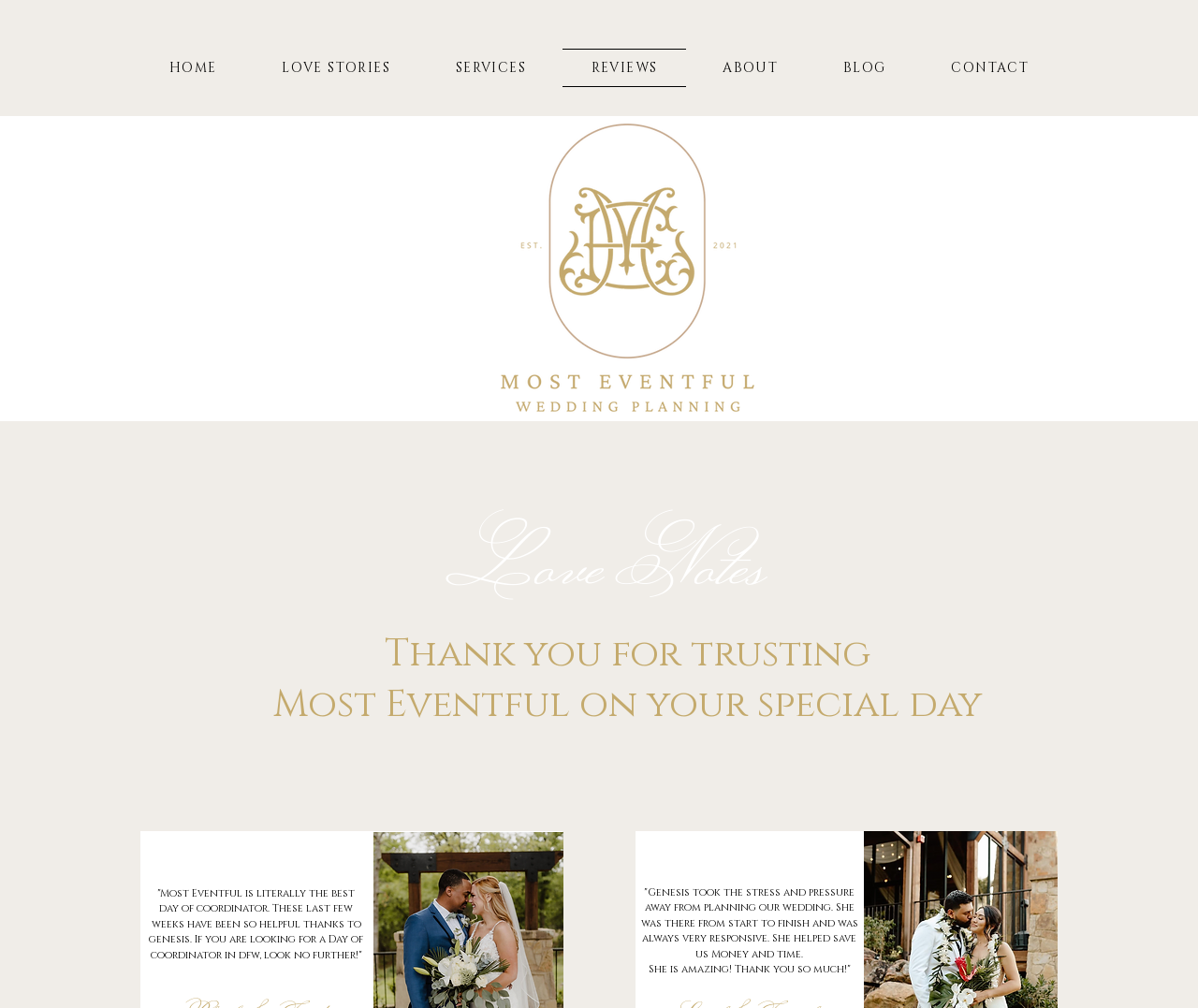Respond with a single word or short phrase to the following question: 
What is the name of the website?

Most Eventful